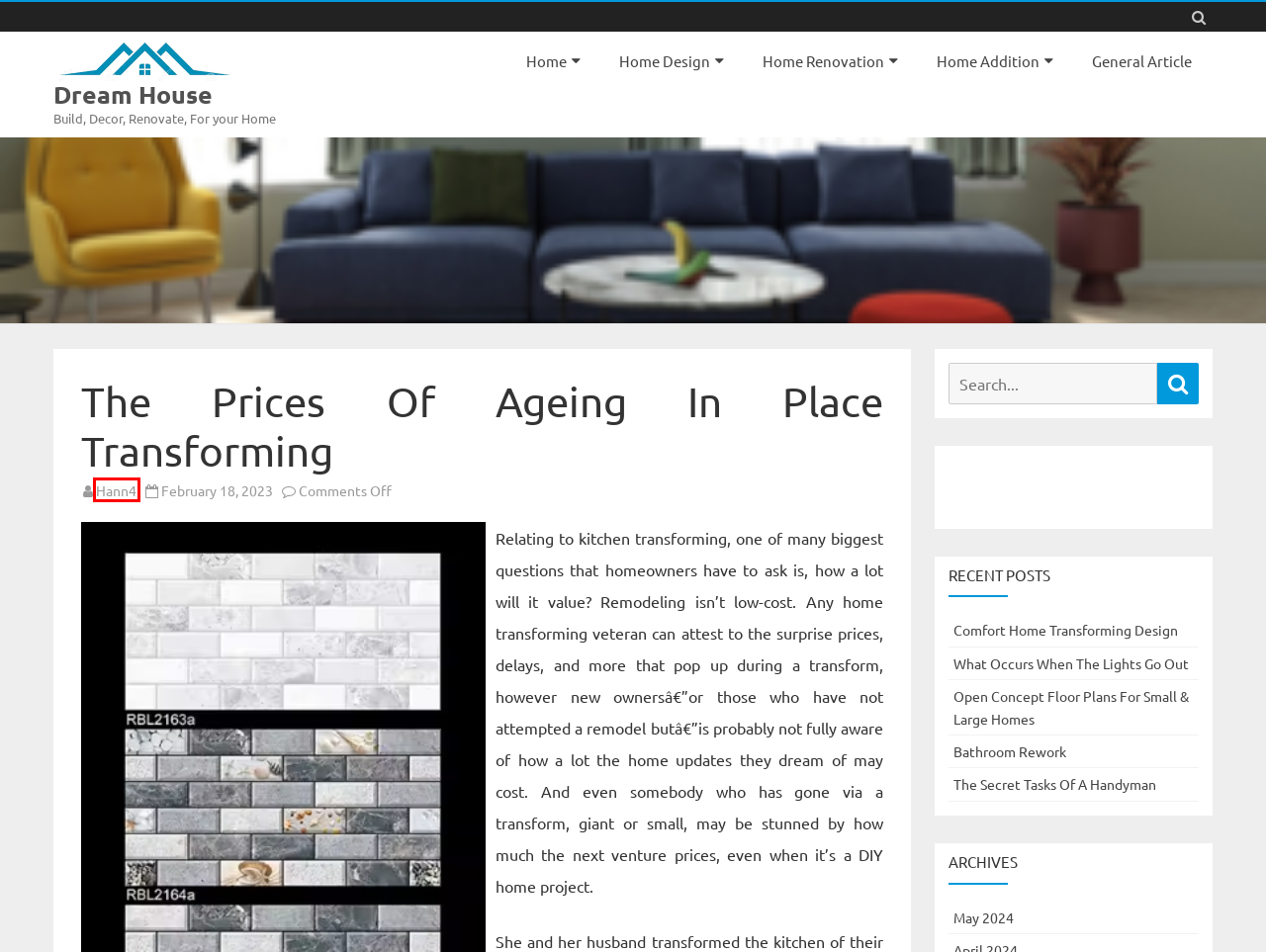You are given a screenshot of a webpage within which there is a red rectangle bounding box. Please choose the best webpage description that matches the new webpage after clicking the selected element in the bounding box. Here are the options:
A. October 2019 - Dream House
B. Home Renovation - Dream House
C. January 2022 - Dream House
D. Dream House - Build, Decor, Renovate, For your Home
E. older - Dream House
F. Hann4 - Dream House
G. General Handyman Services - Dream House
H. How To Save Cash On Home Transforming Costs - Dream House

F